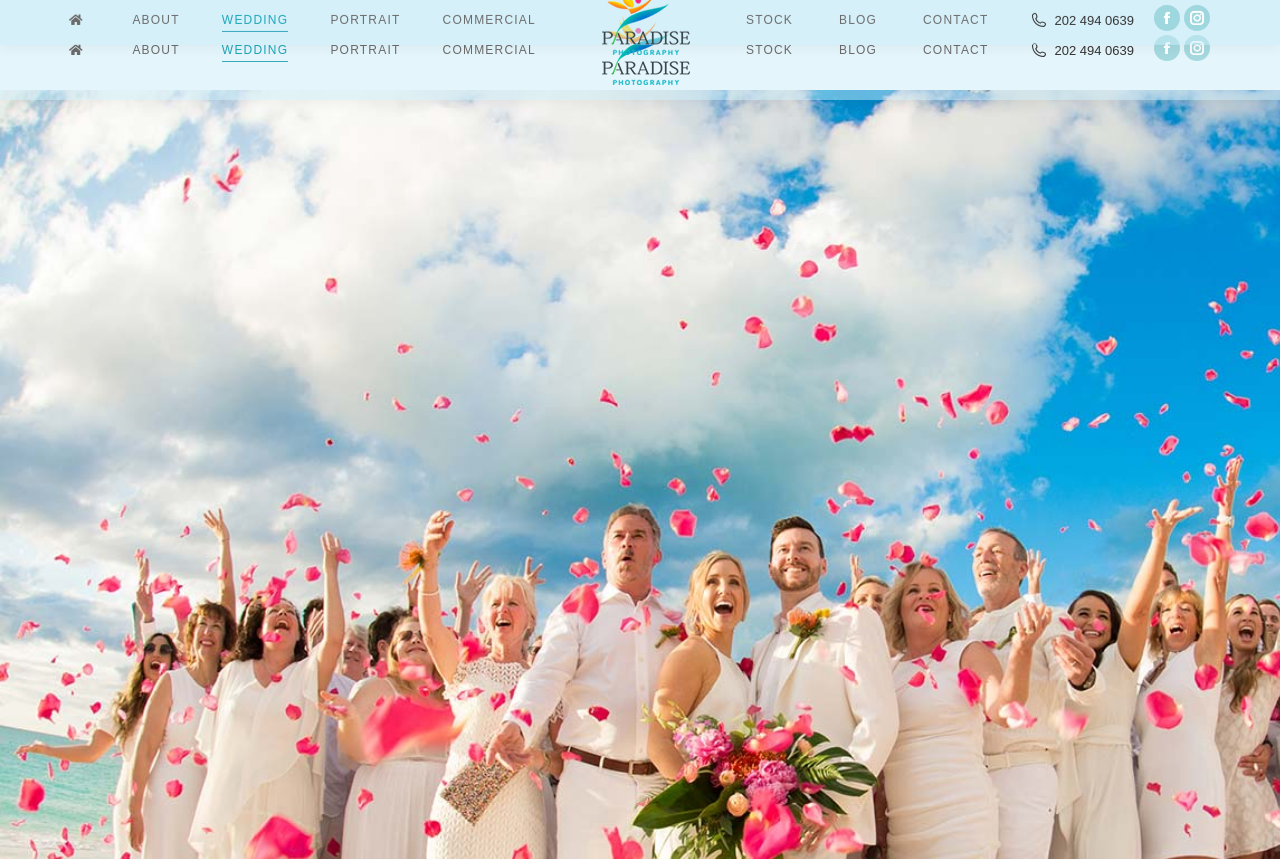Locate the bounding box coordinates of the element I should click to achieve the following instruction: "View WEDDING photography".

[0.158, 0.003, 0.24, 0.113]